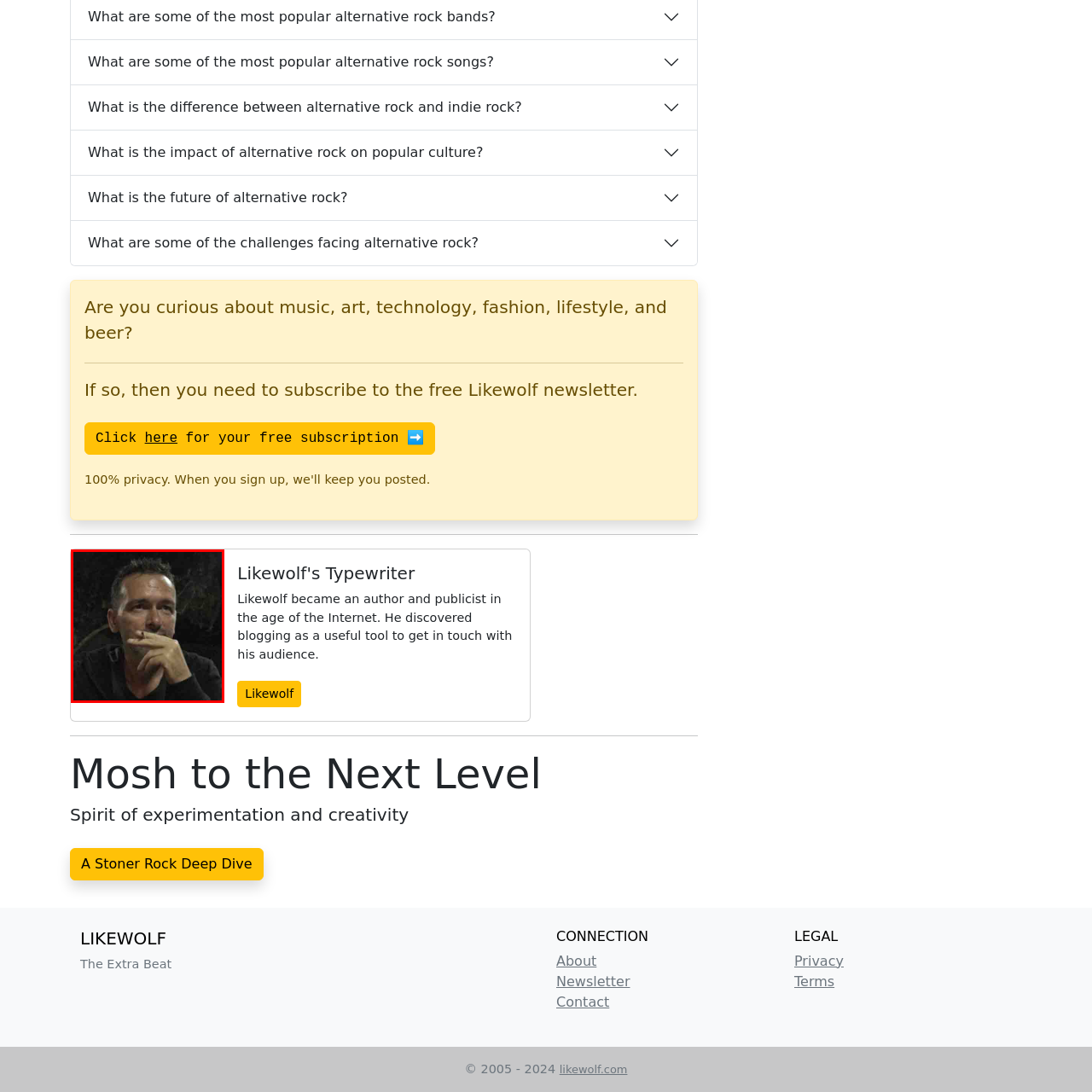Describe in detail the image that is highlighted by the red bounding box.

The image features a contemplative individual, who appears to be deep in thought as they rest their chin on their hand while holding a cigarette between their fingers. The setting has a dark background, suggesting a possibly intimate or reflective atmosphere. This portrayal aligns with themes of creativity and introspection, which are often associated with artistic figures. The caption could resonate with the idea of the individual being a significant contributor to the world of multimedia art, reflecting the creative spirit that spurs innovation across various domains such as music, art, and lifestyle, as hinted by the surrounding content.